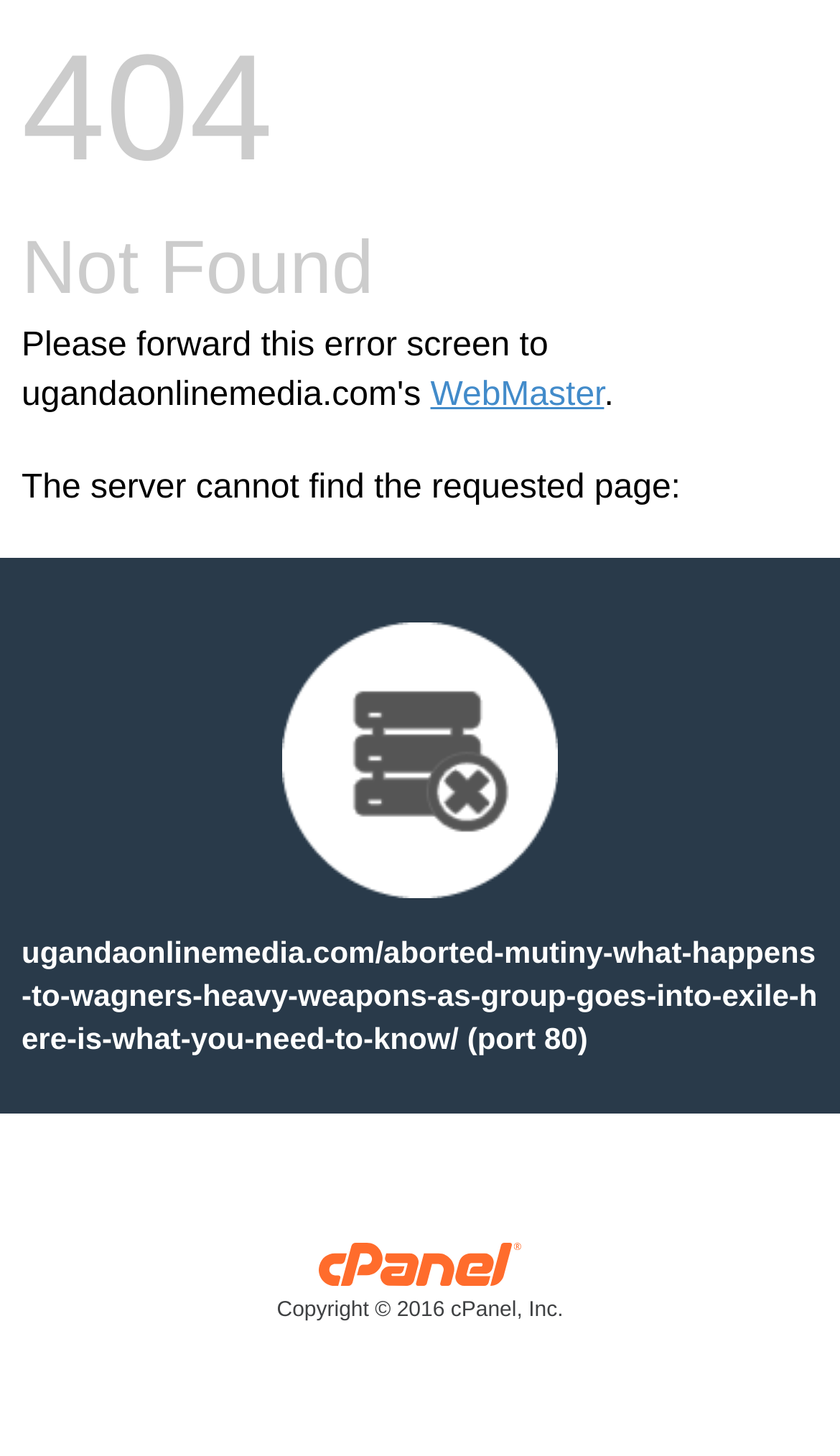Respond to the question below with a single word or phrase: What is the text above the image?

The server cannot find the requested page: